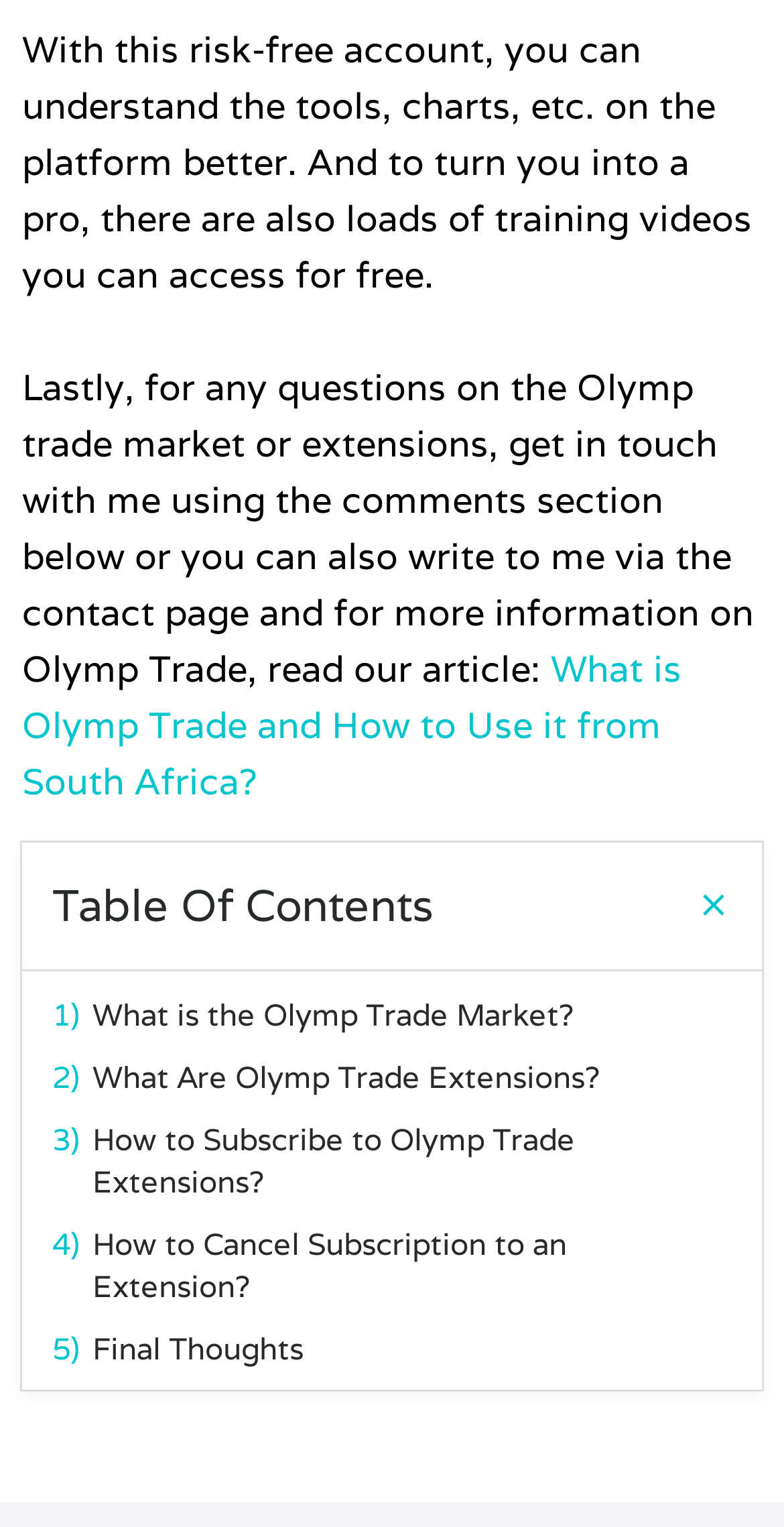Highlight the bounding box of the UI element that corresponds to this description: "Final Thoughts".

[0.118, 0.869, 0.387, 0.896]